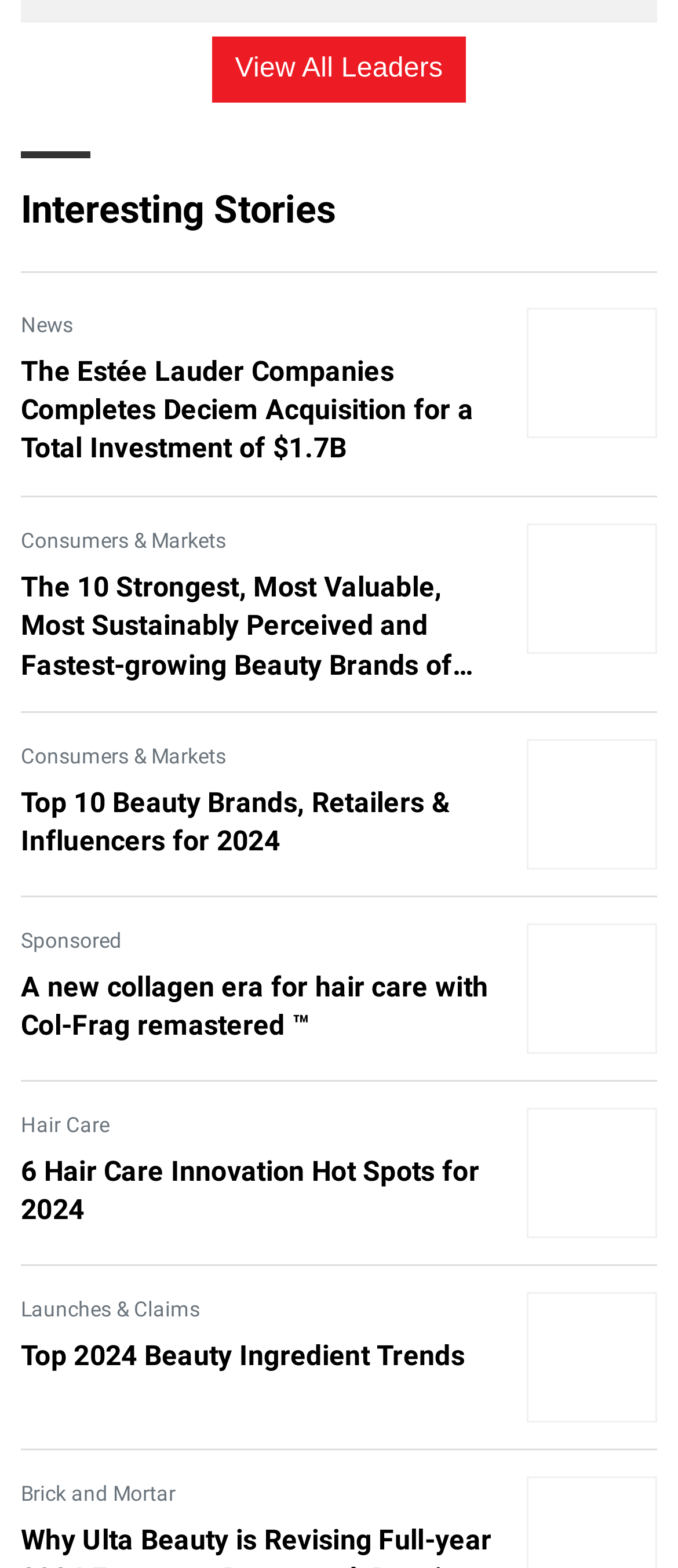Locate the bounding box coordinates of the element I should click to achieve the following instruction: "View all leaders".

[0.313, 0.023, 0.687, 0.065]